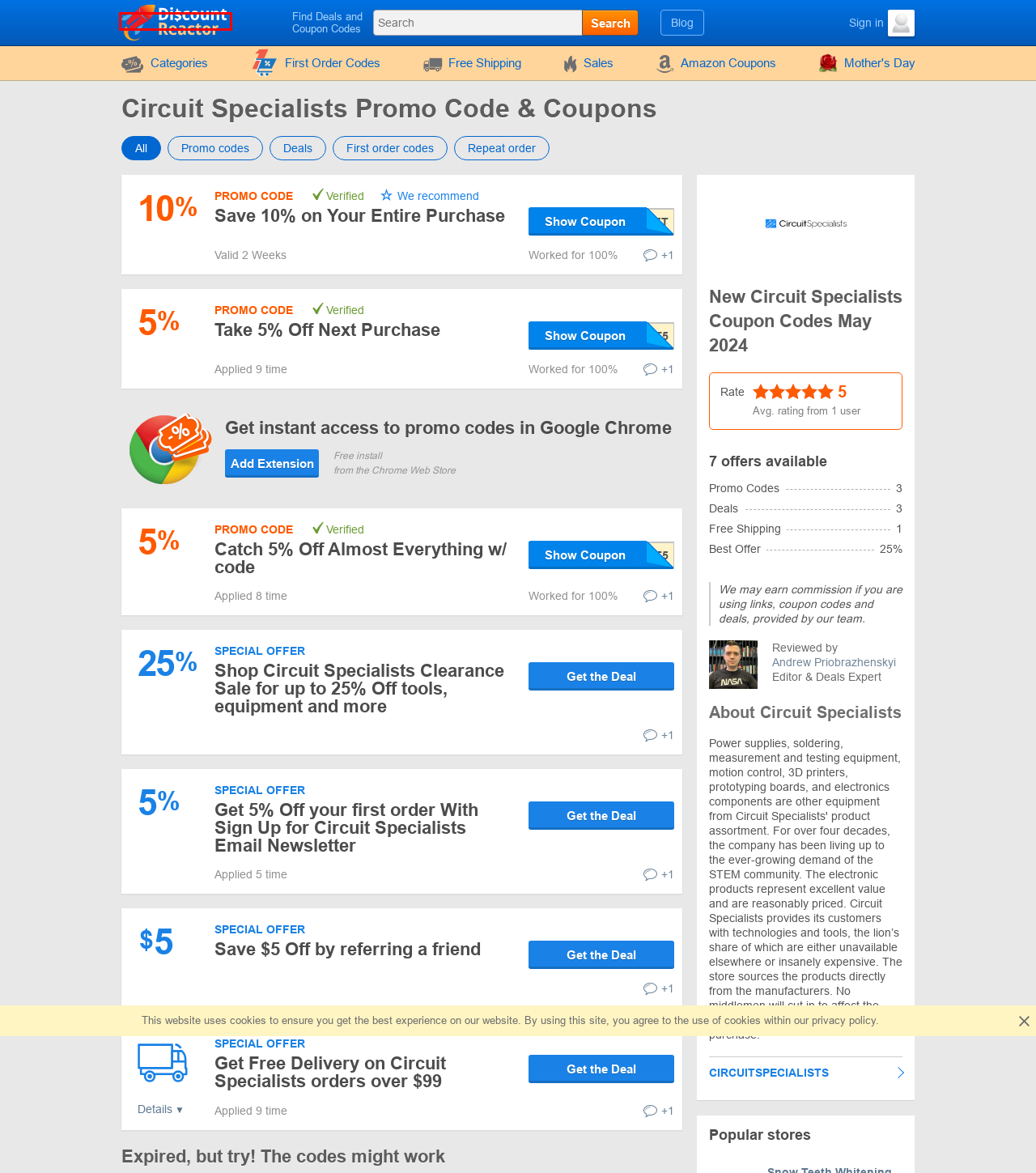Given a screenshot of a webpage with a red bounding box highlighting a UI element, choose the description that best corresponds to the new webpage after clicking the element within the red bounding box. Here are your options:
A. Current Sales and Clearances for May 2024 - DiscountReactor
B. Sign in | DiscountReactor
C. Free Shipping Codes & Deals May 2024 - DiscountReactor
D. Circuit Specialists | Shop Test Equipment, Power Supplies, Electronic Kits, and More
E. DiscountReactor: New Coupons & Promo Codes for May 2024
F. First order codes for new customers - DiscountReactor.com
G. Andrew Priobrazhenskyi - author at DiscountReactor
H. Demo

E